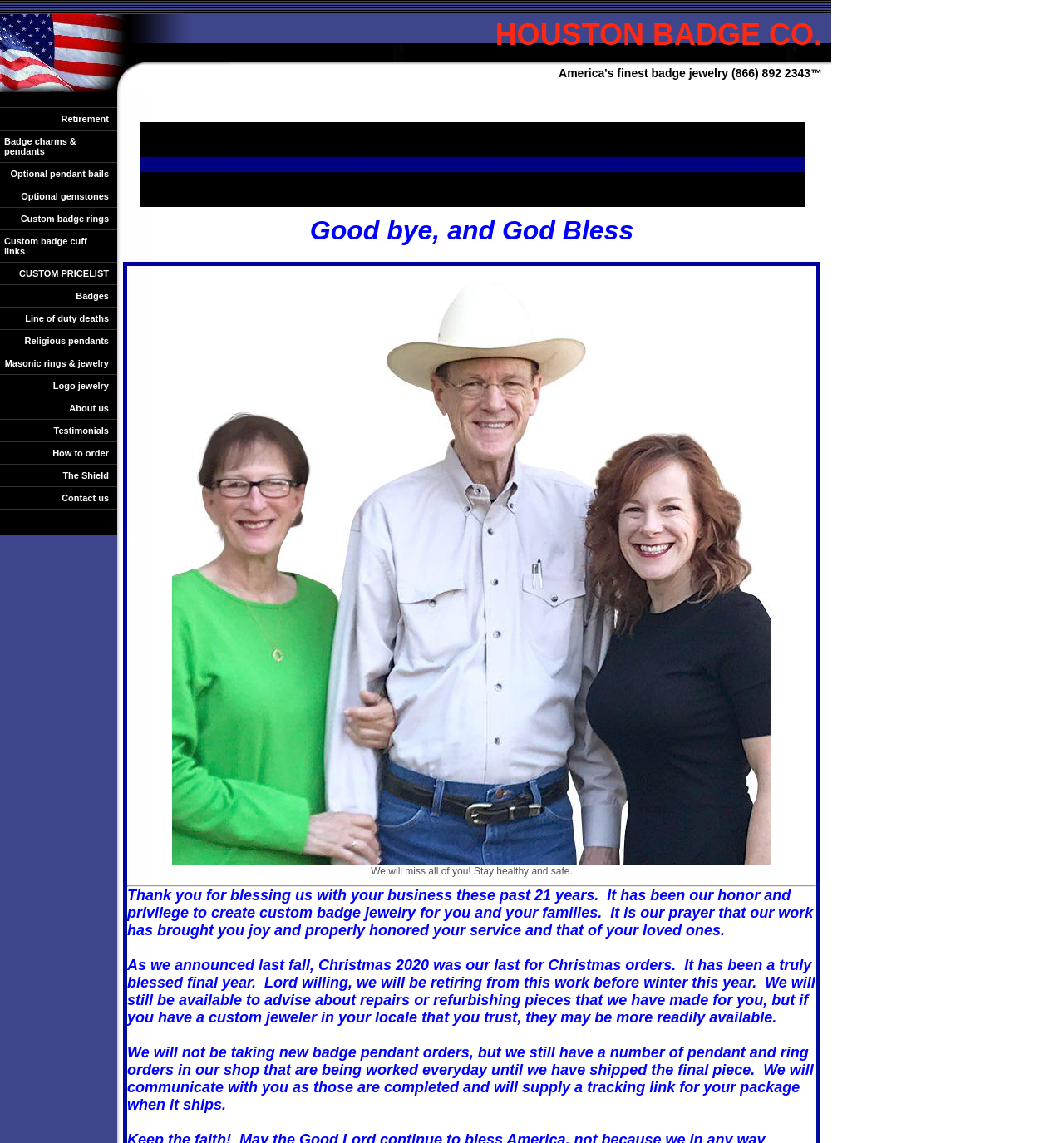Locate the bounding box coordinates of the segment that needs to be clicked to meet this instruction: "Explore the 'Custom badge rings' option".

[0.0, 0.182, 0.11, 0.201]